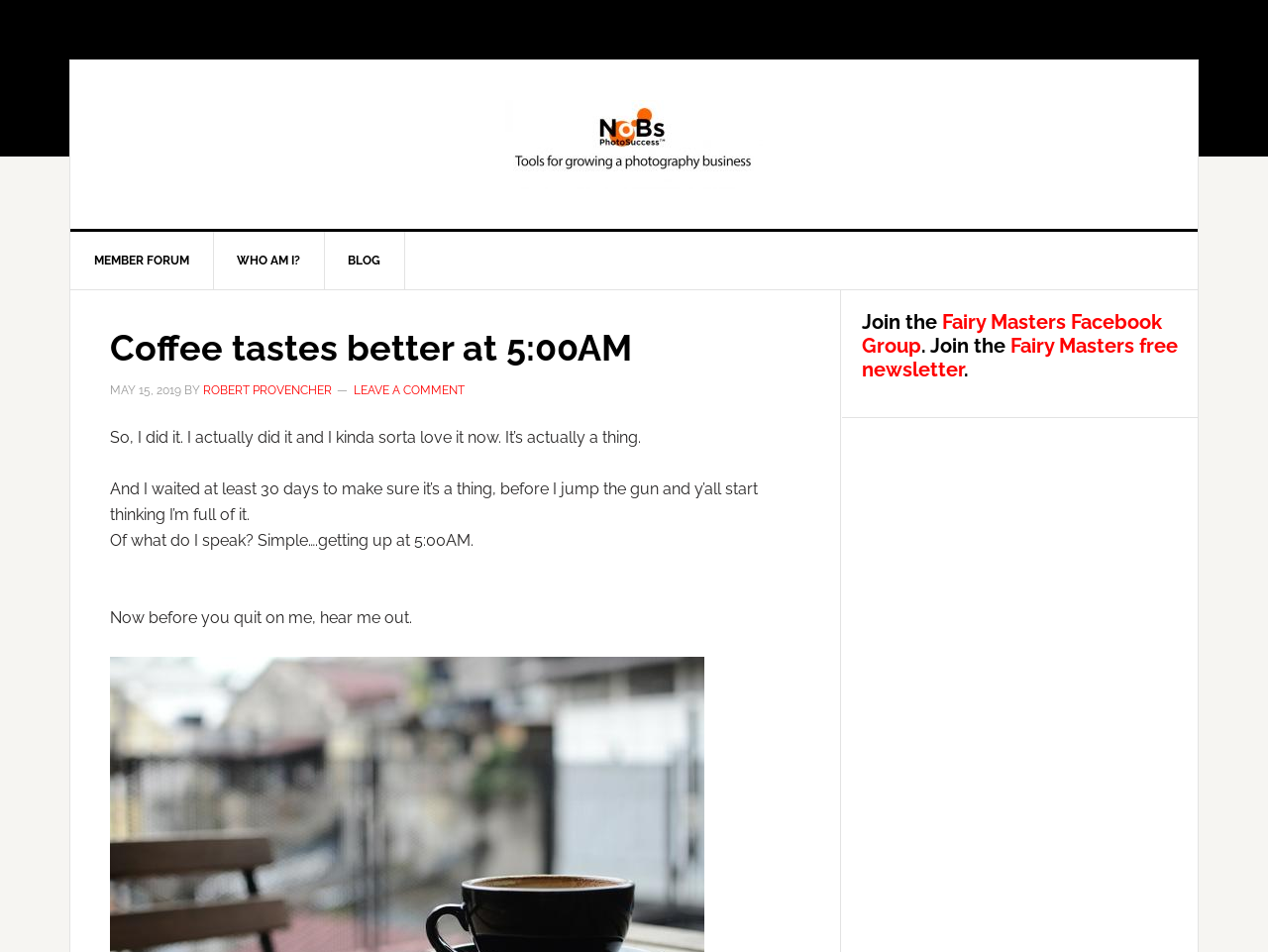Please identify the bounding box coordinates of the element's region that needs to be clicked to fulfill the following instruction: "join Fairy Masters Facebook Group". The bounding box coordinates should consist of four float numbers between 0 and 1, i.e., [left, top, right, bottom].

[0.68, 0.326, 0.916, 0.376]